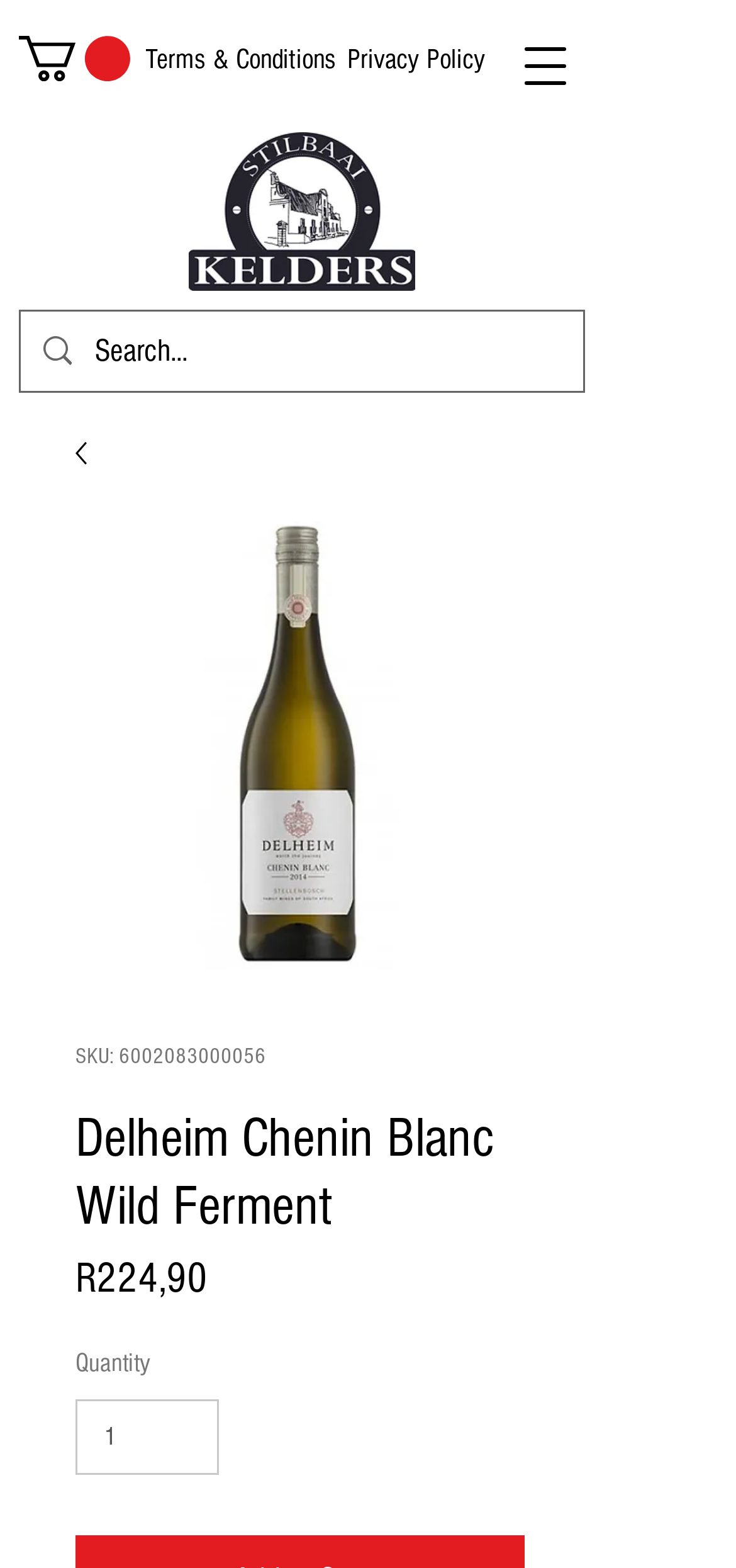Refer to the image and offer a detailed explanation in response to the question: What is the minimum quantity that can be ordered?

I found a spin button labeled 'Quantity' with a minimum value of 1, which suggests that the minimum quantity that can be ordered is 1.